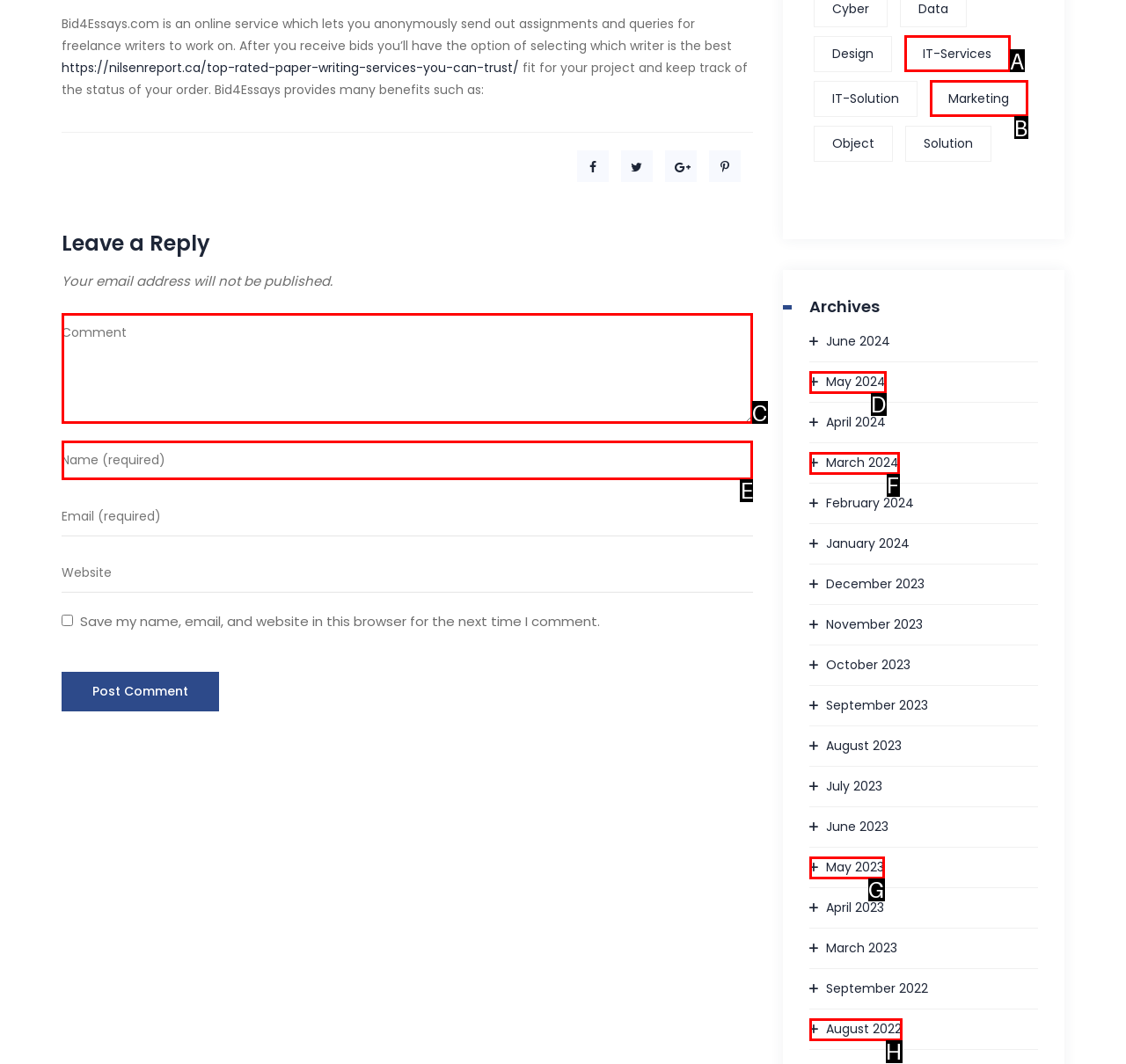Choose the correct UI element to click for this task: Leave a reply by filling in the required fields Answer using the letter from the given choices.

C